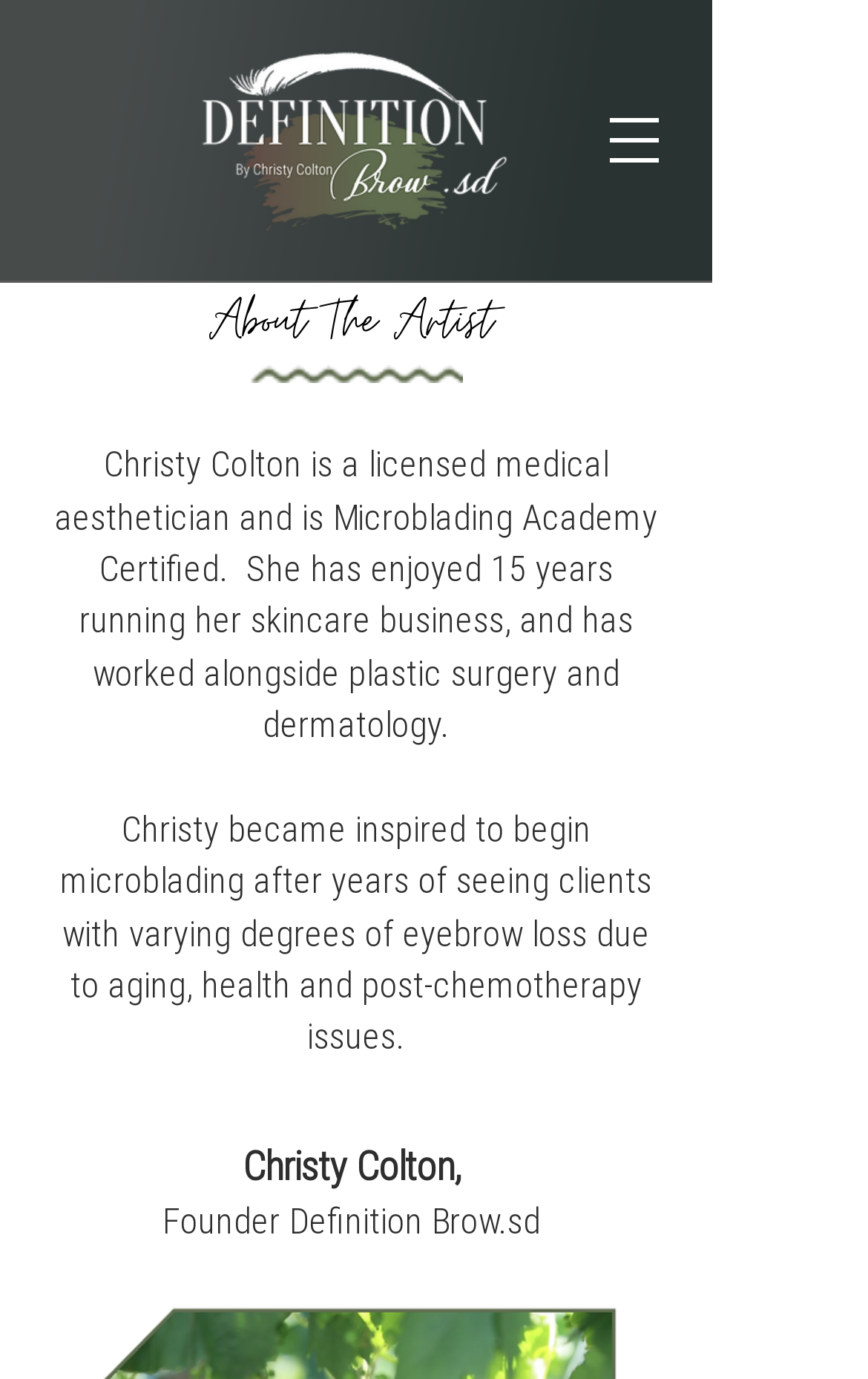Generate a thorough caption that explains the contents of the webpage.

The webpage is about Definition Brow.Sd, an entity related to microblading and skincare. At the top-left corner, there is a logo image, "new logo 1.fw.png", taking up about a quarter of the screen width. To the right of the logo, there is a button labeled "Open navigation menu" with a popup dialog. 

Below the logo, there is a horizontal divider image, "divider.fw.png", spanning about half of the screen width. Underneath the divider, there is a heading "About The Artist" followed by a paragraph of text describing Christy Colton, a licensed medical aesthetician and Microblading Academy Certified professional, who has 15 years of experience running her skincare business and has worked alongside plastic surgery and dermatology. 

Further down, there is another paragraph of text explaining how Christy became inspired to begin microblading after seeing clients with eyebrow loss due to various reasons. At the bottom of the page, there are two lines of text, one with Christy's name and the other with her title, "Founder Definition Brow.sd".